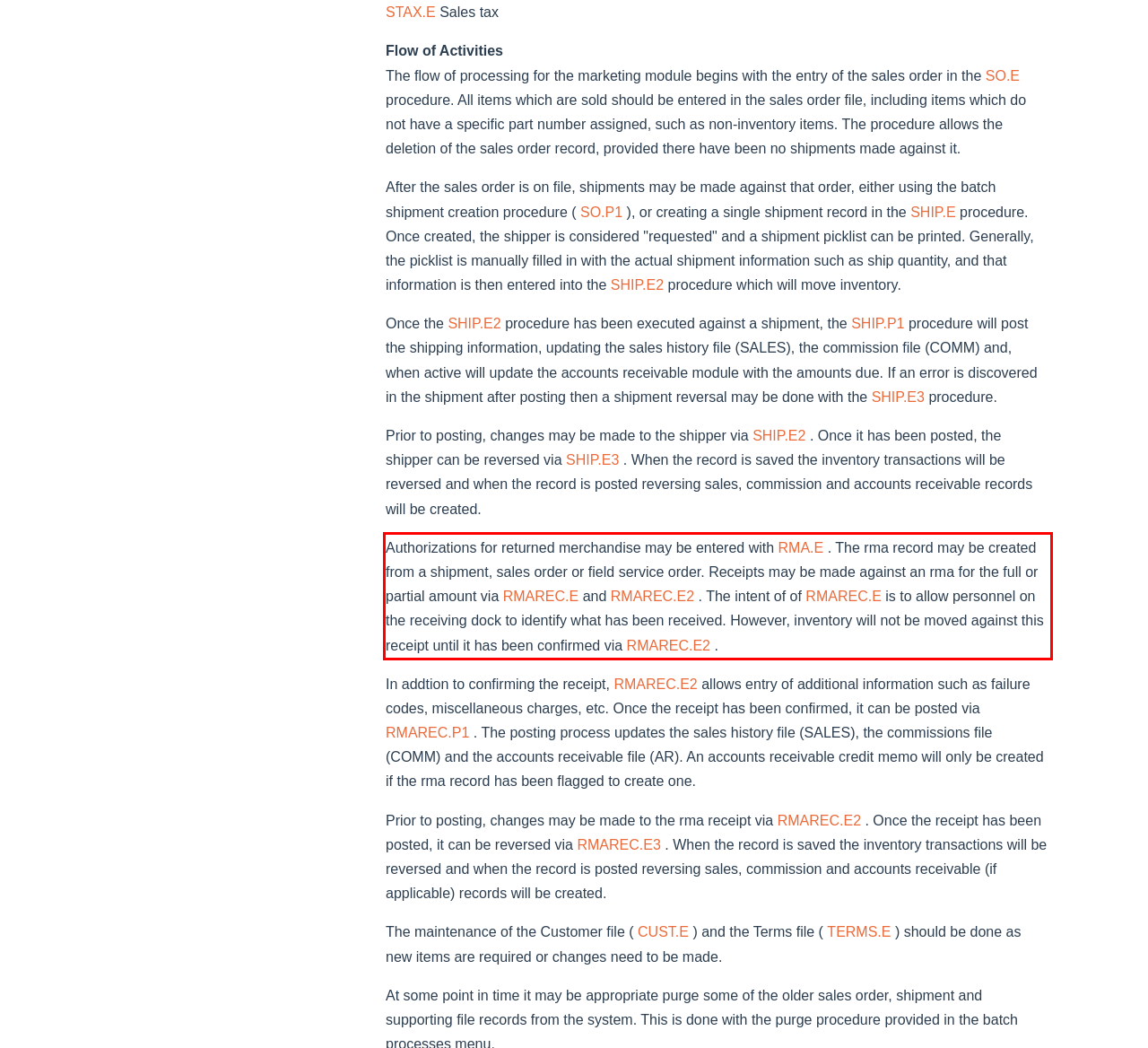Given a webpage screenshot, identify the text inside the red bounding box using OCR and extract it.

Authorizations for returned merchandise may be entered with RMA.E . The rma record may be created from a shipment, sales order or field service order. Receipts may be made against an rma for the full or partial amount via RMAREC.E and RMAREC.E2 . The intent of of RMAREC.E is to allow personnel on the receiving dock to identify what has been received. However, inventory will not be moved against this receipt until it has been confirmed via RMAREC.E2 .